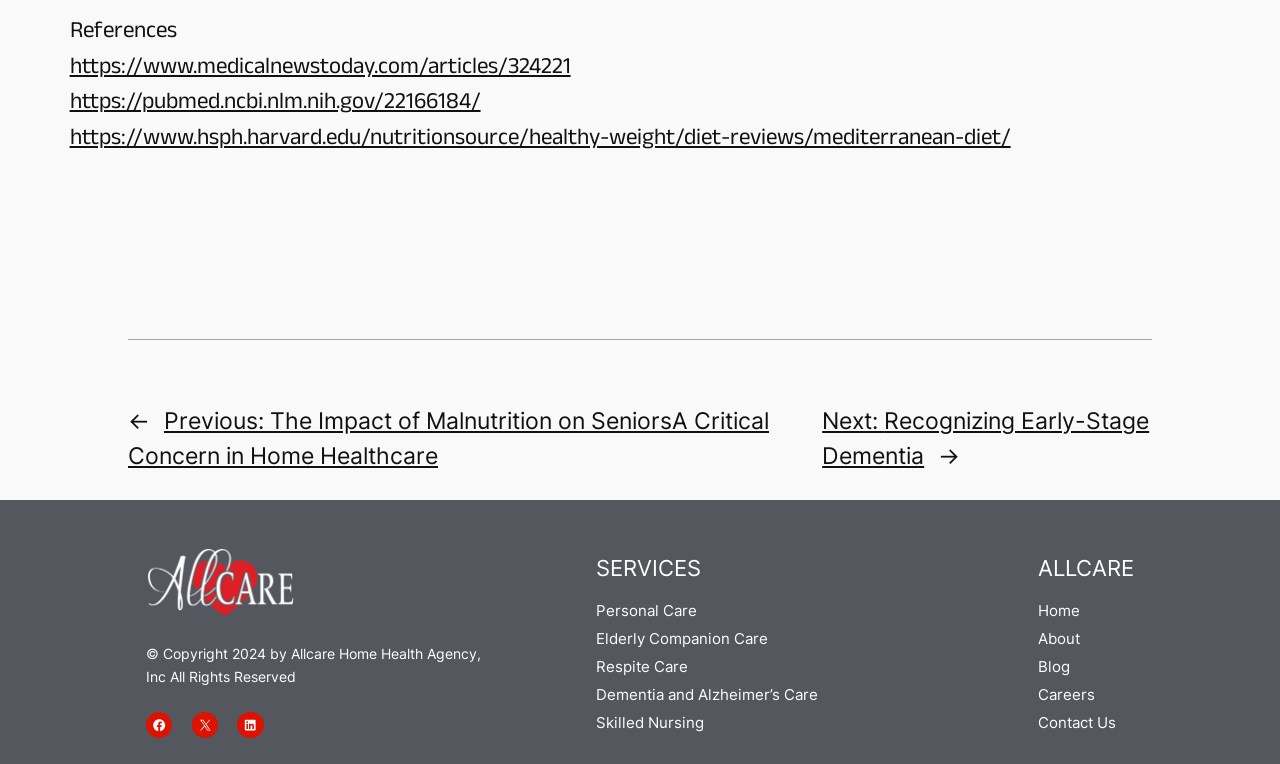Please provide the bounding box coordinates for the element that needs to be clicked to perform the instruction: "view the Selected Works by year". The coordinates must consist of four float numbers between 0 and 1, formatted as [left, top, right, bottom].

None